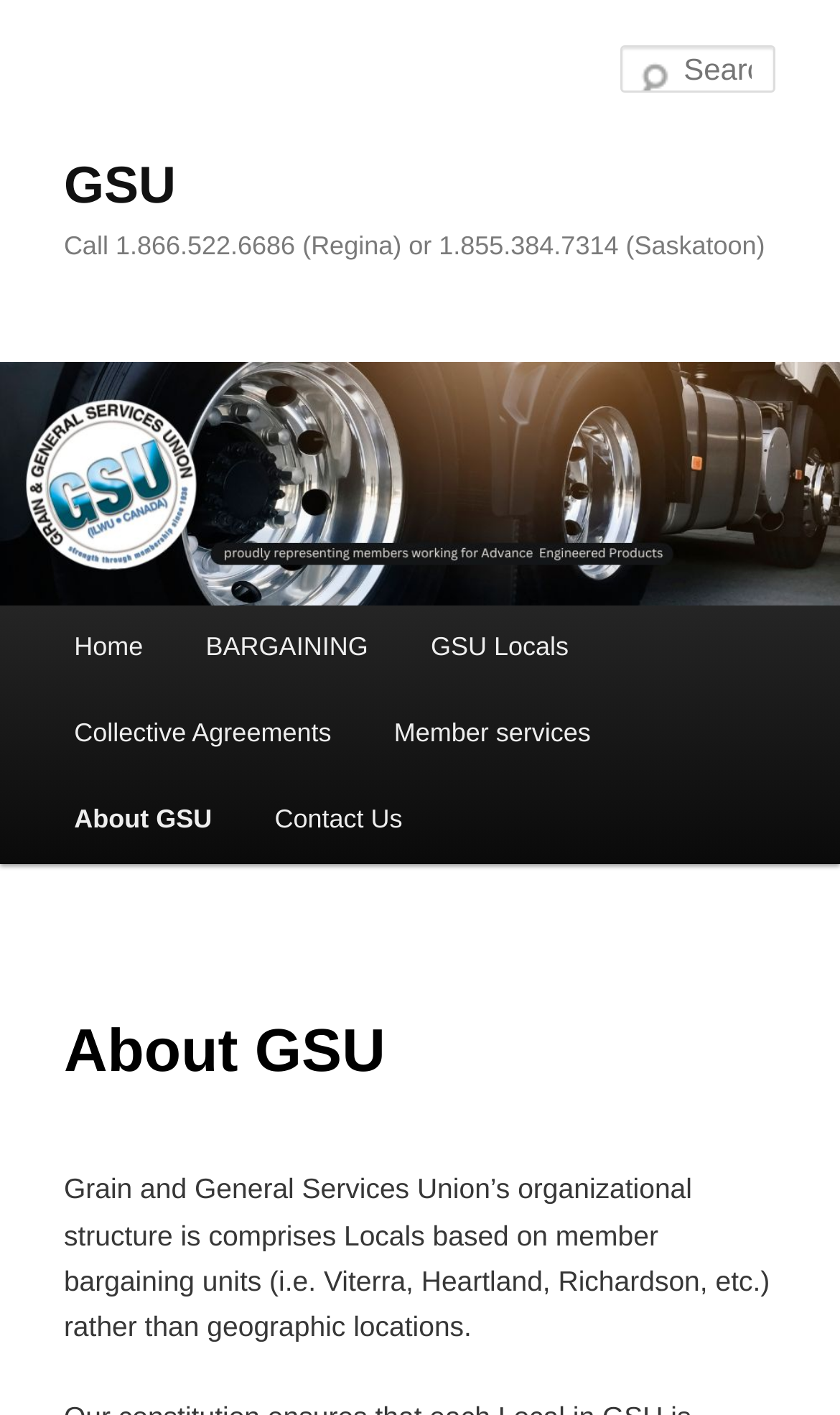What is the name of the union?
Examine the webpage screenshot and provide an in-depth answer to the question.

I found the name of the union by looking at the heading elements and the image element that contains the union's logo. The name of the union is Grain and General Services Union, abbreviated as GSU.